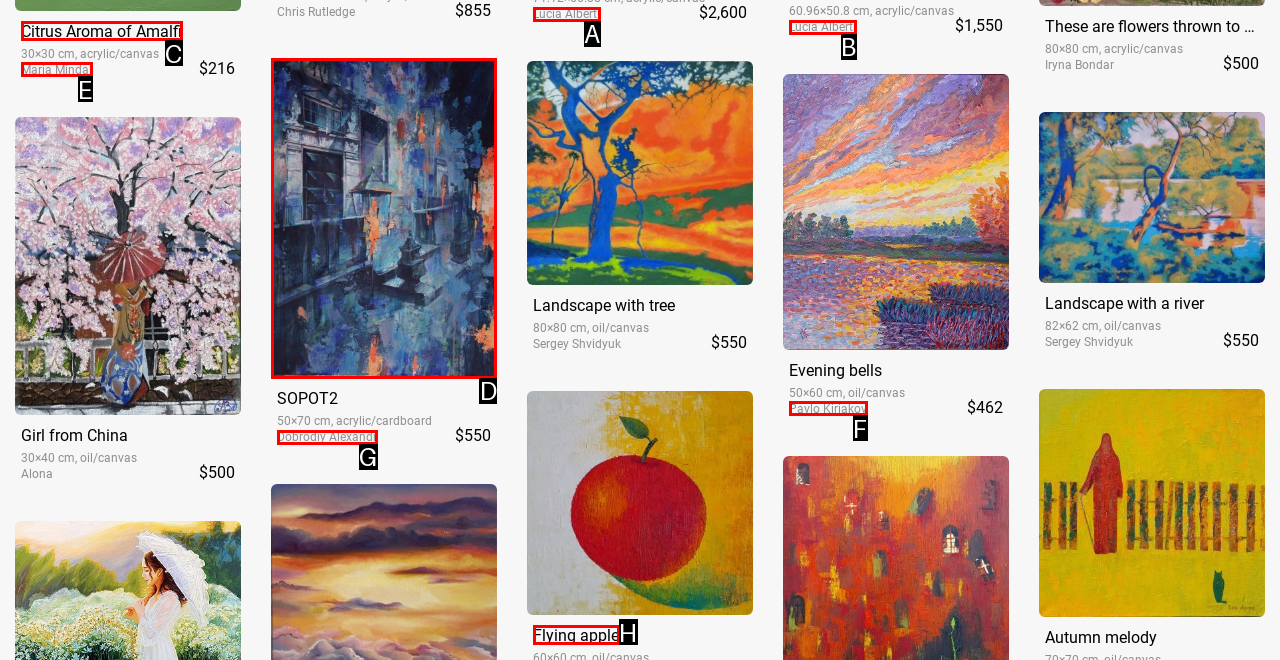Select the HTML element that should be clicked to accomplish the task: View details of 'SOPOT2' artwork Reply with the corresponding letter of the option.

D